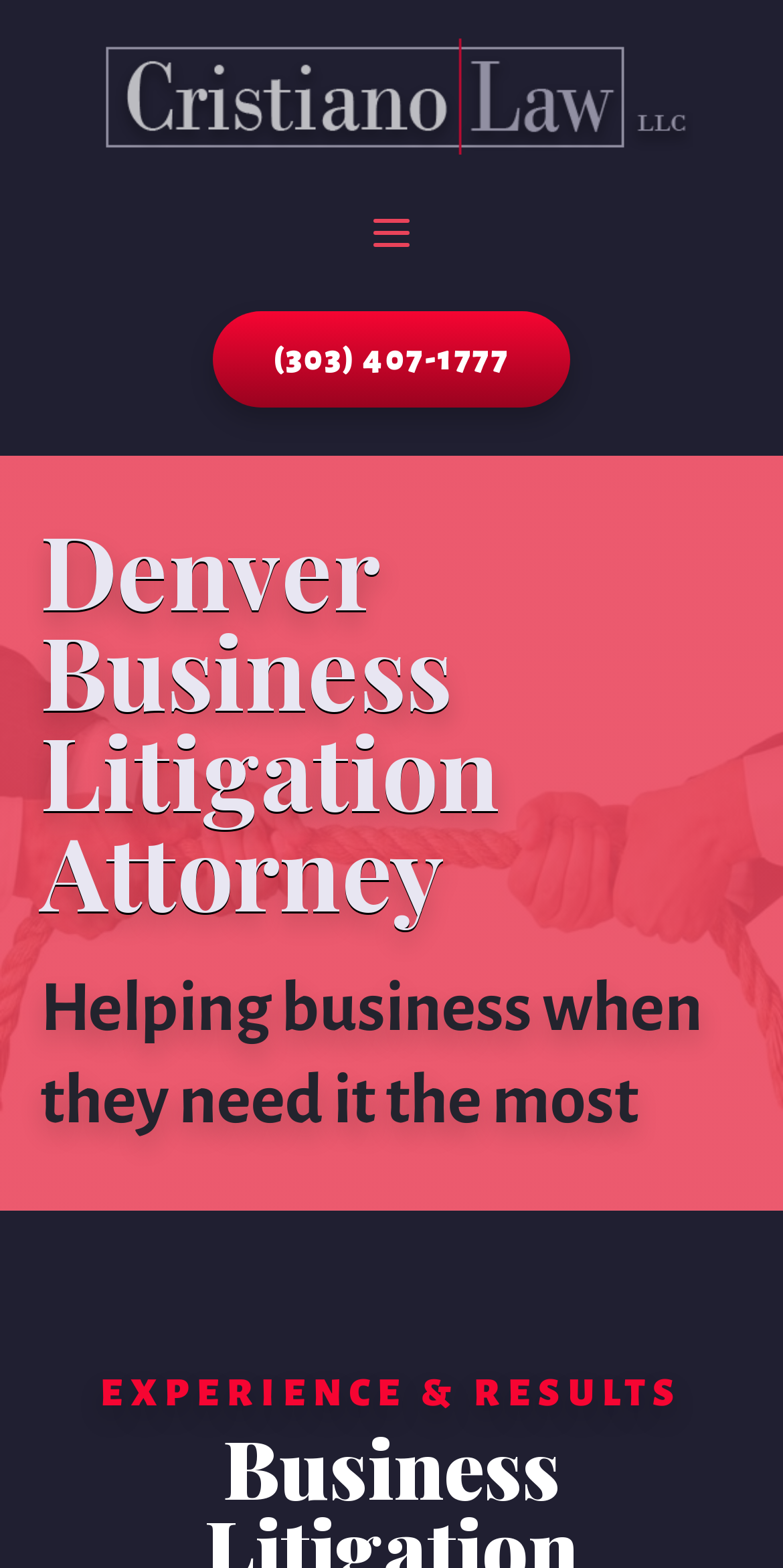Using the description: "alt="Cristiano Law Logo"", determine the UI element's bounding box coordinates. Ensure the coordinates are in the format of four float numbers between 0 and 1, i.e., [left, top, right, bottom].

[0.115, 0.023, 0.885, 0.099]